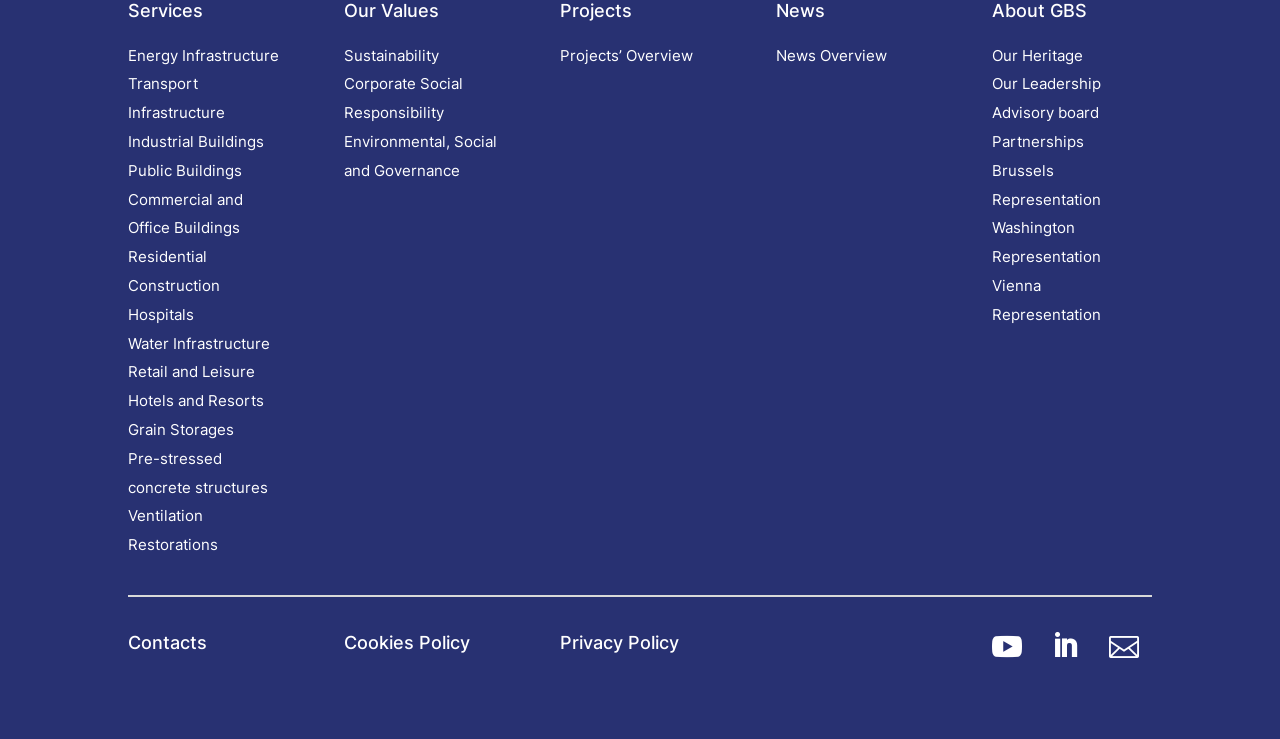Respond concisely with one word or phrase to the following query:
How many representations are listed under 'About GBS'?

3